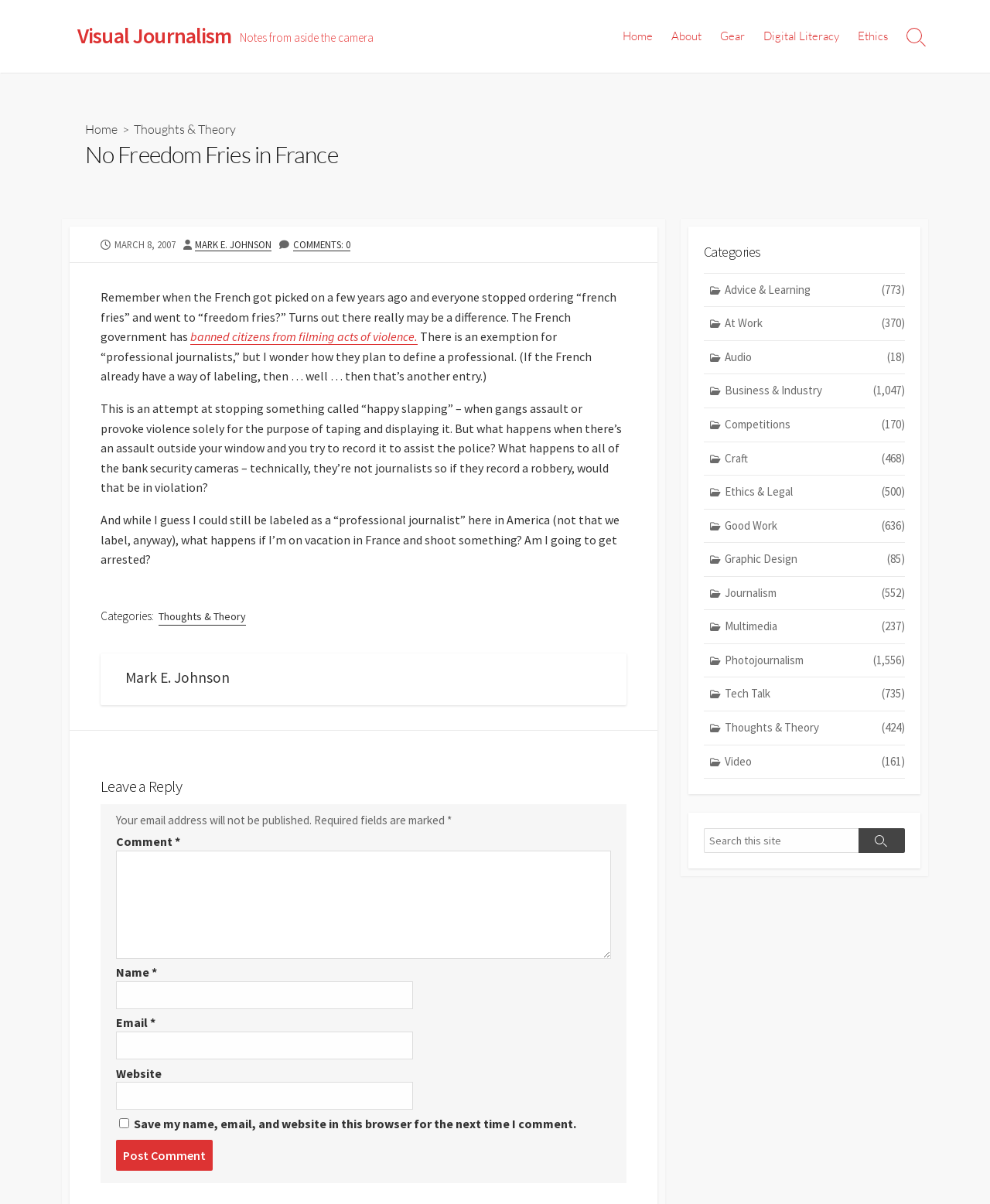Identify the bounding box coordinates of the area that should be clicked in order to complete the given instruction: "Read 'Gadgetwide cloud control version 1.2.7 download' article". The bounding box coordinates should be four float numbers between 0 and 1, i.e., [left, top, right, bottom].

None